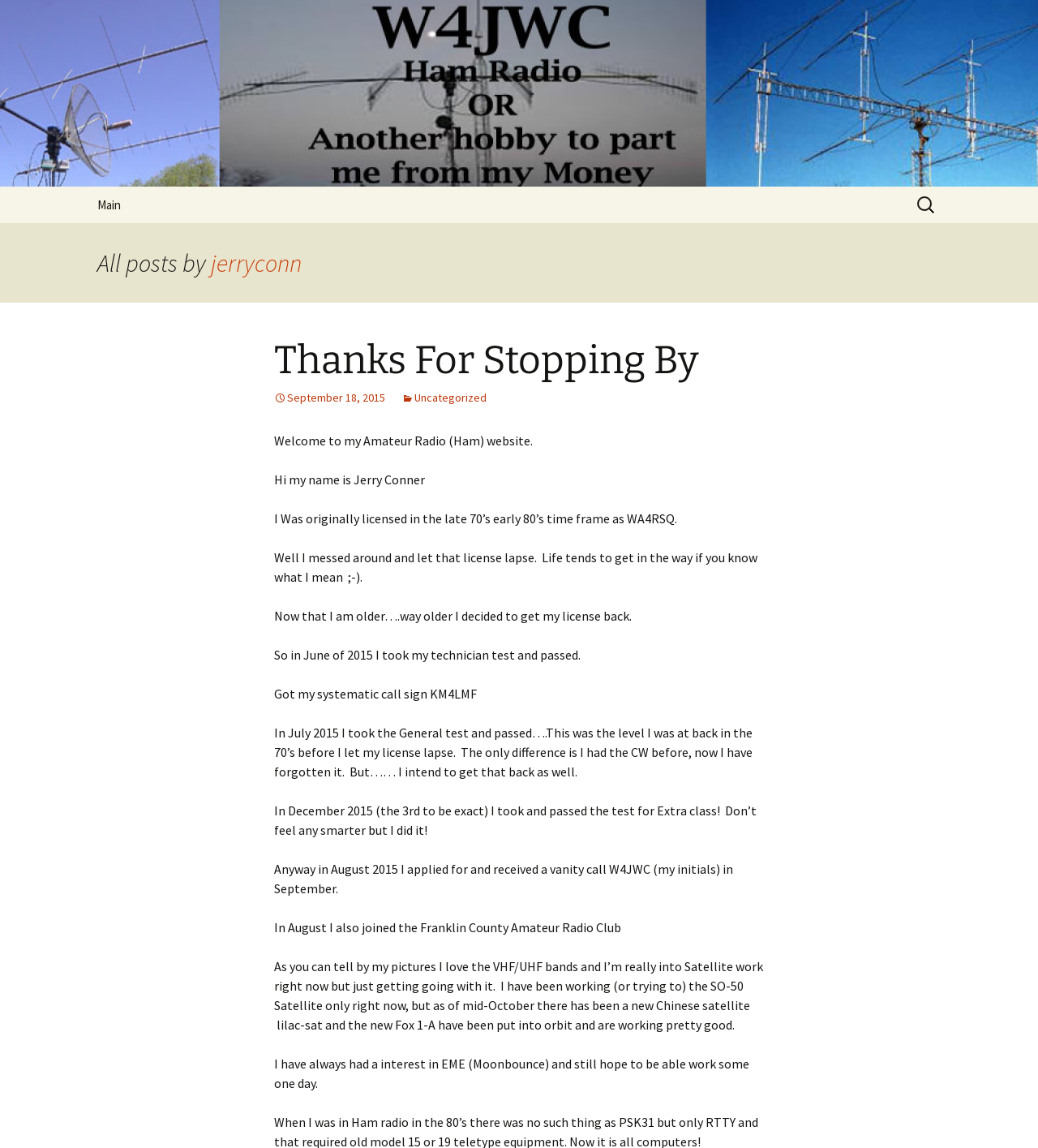Use a single word or phrase to answer the question: 
What is the name of the author of this website?

Jerry Conner